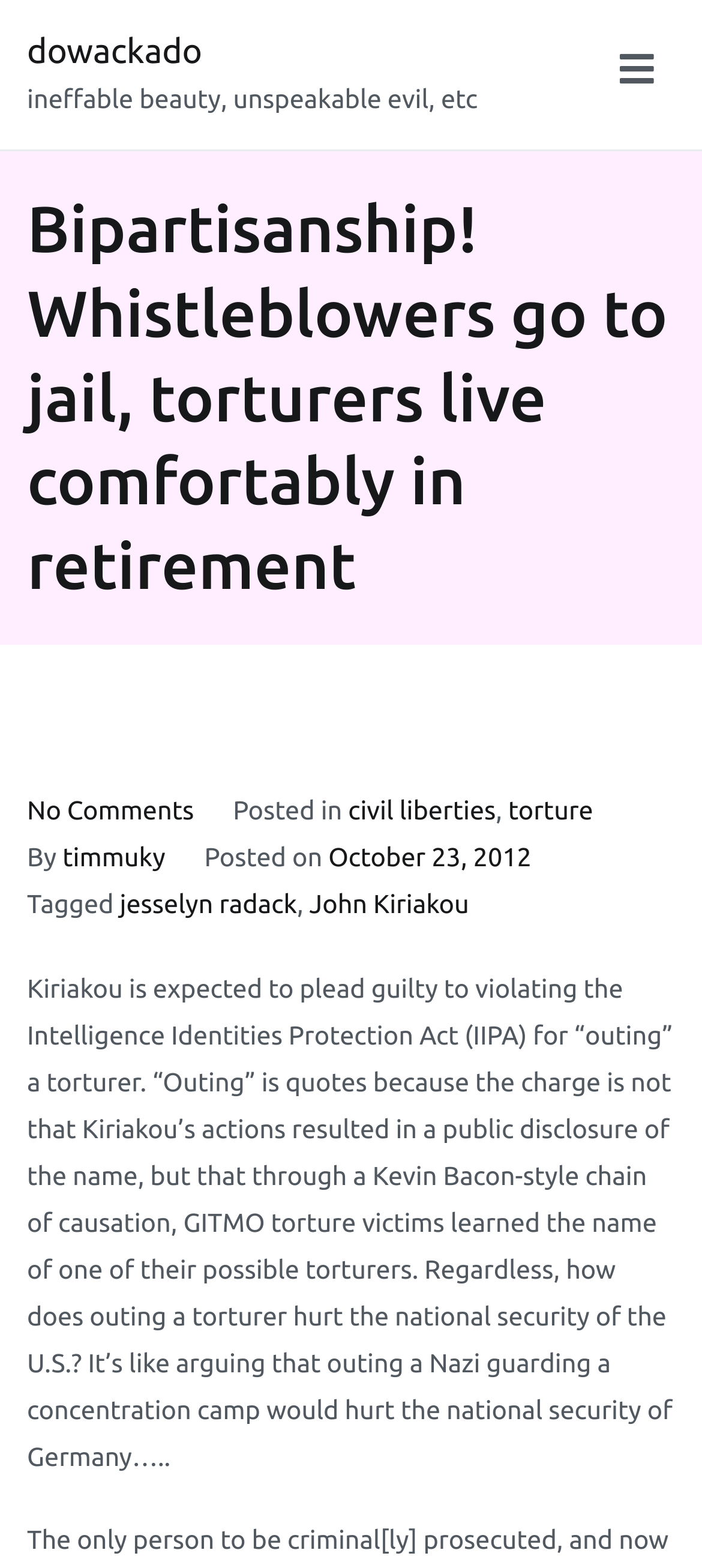Find the bounding box of the UI element described as follows: "October 23, 2012".

[0.468, 0.537, 0.757, 0.556]